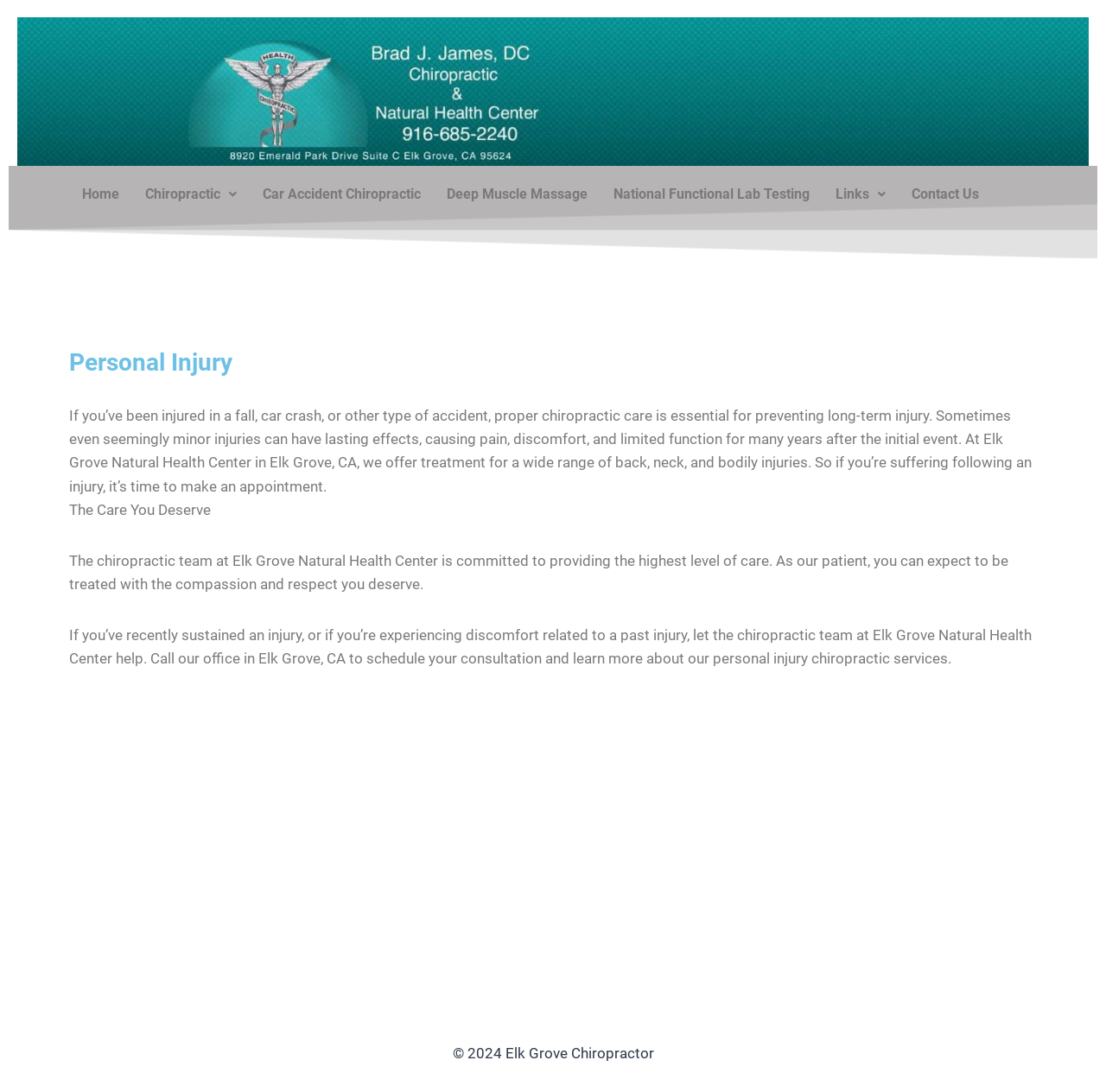Create a detailed description of the webpage's content and layout.

The webpage is about personal injury and chiropractic care, specifically highlighting the services offered by Elk Grove Natural Health Center in Elk Grove, CA. 

At the top of the page, there is a navigation menu with seven links: "Home", "Chiropractic", "Car Accident Chiropractic", "Deep Muscle Massage", "National Functional Lab Testing", "Links", and "Contact Us". 

Below the navigation menu, there is a large image that spans almost the entire width of the page. 

The main content of the page is divided into sections. The first section has a heading "Personal Injury" and a paragraph of text that explains the importance of proper chiropractic care after an injury. 

The next section has a heading "The Care You Deserve" and two paragraphs of text that describe the commitment of the chiropractic team at Elk Grove Natural Health Center to providing high-quality care. 

Finally, at the bottom of the page, there is a copyright notice that reads "© 2024 Elk Grove Chiropractor".